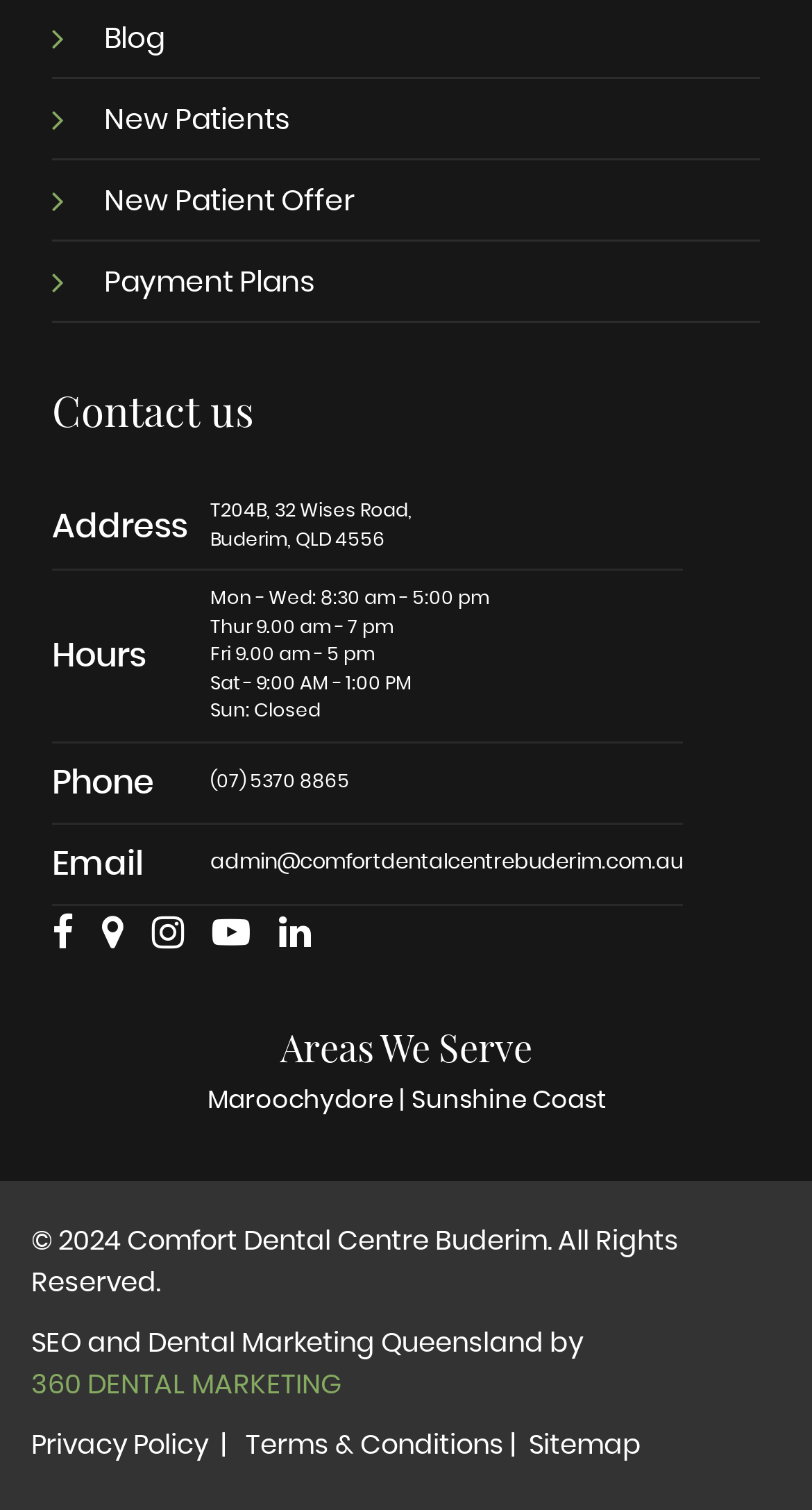Reply to the question with a brief word or phrase: What is the email address of Comfort Dental Centre Buderim?

admin@comfortdentalcentrebuderim.com.au